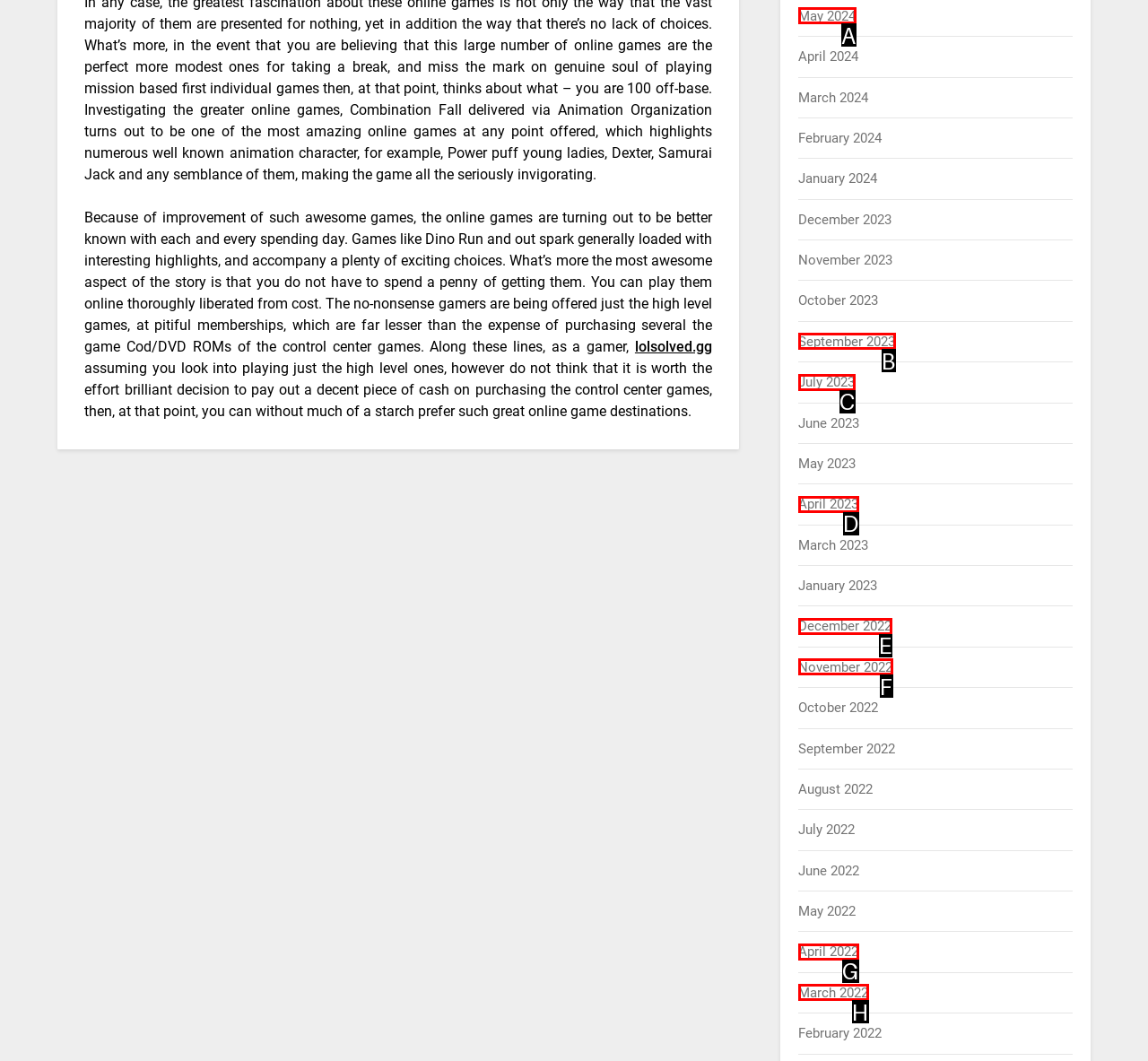Pick the option that corresponds to: May 2024
Provide the letter of the correct choice.

A